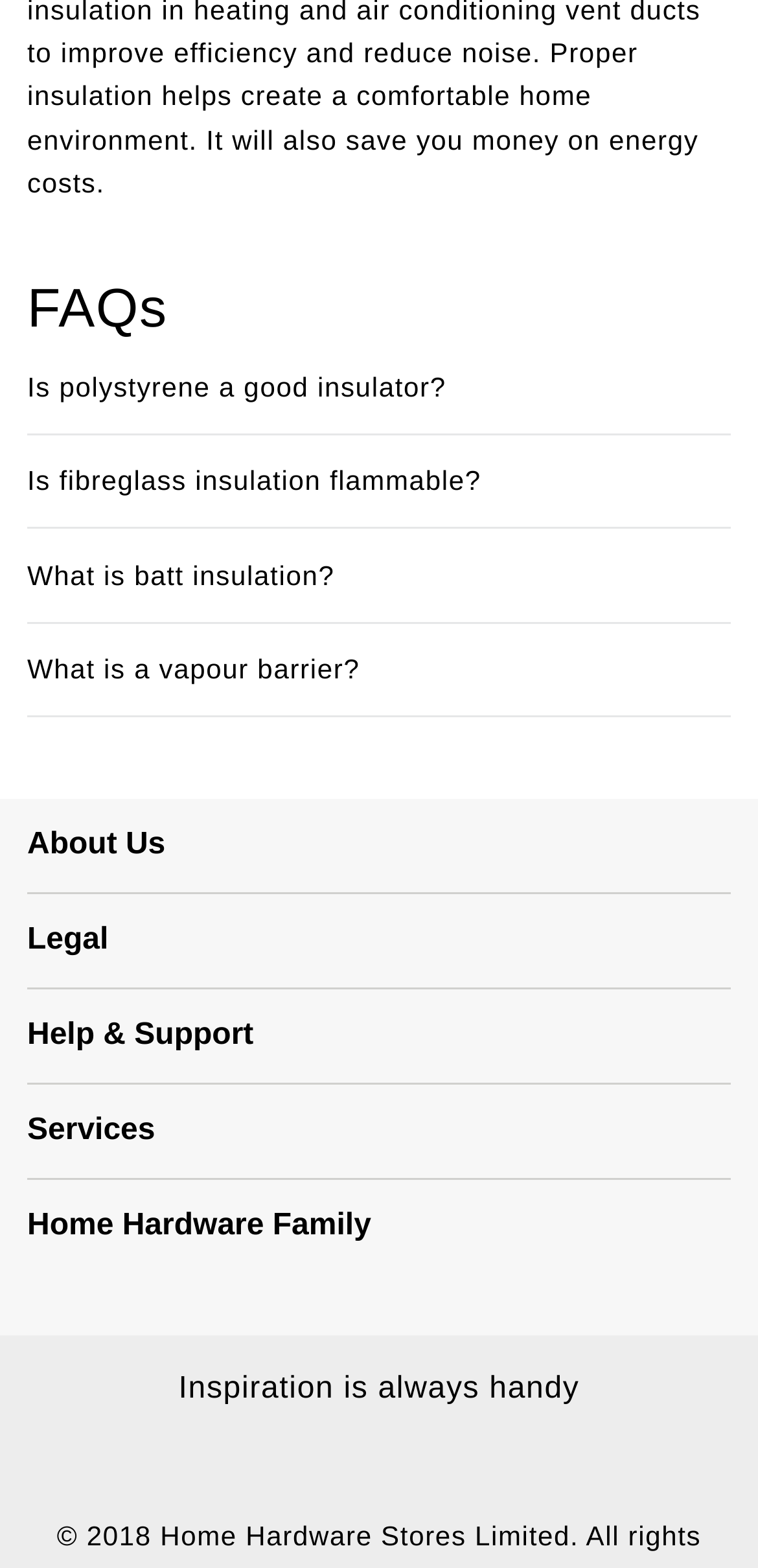Locate the bounding box coordinates of the area you need to click to fulfill this instruction: 'Click the 'Help & Support' button'. The coordinates must be in the form of four float numbers ranging from 0 to 1: [left, top, right, bottom].

[0.036, 0.649, 0.964, 0.673]